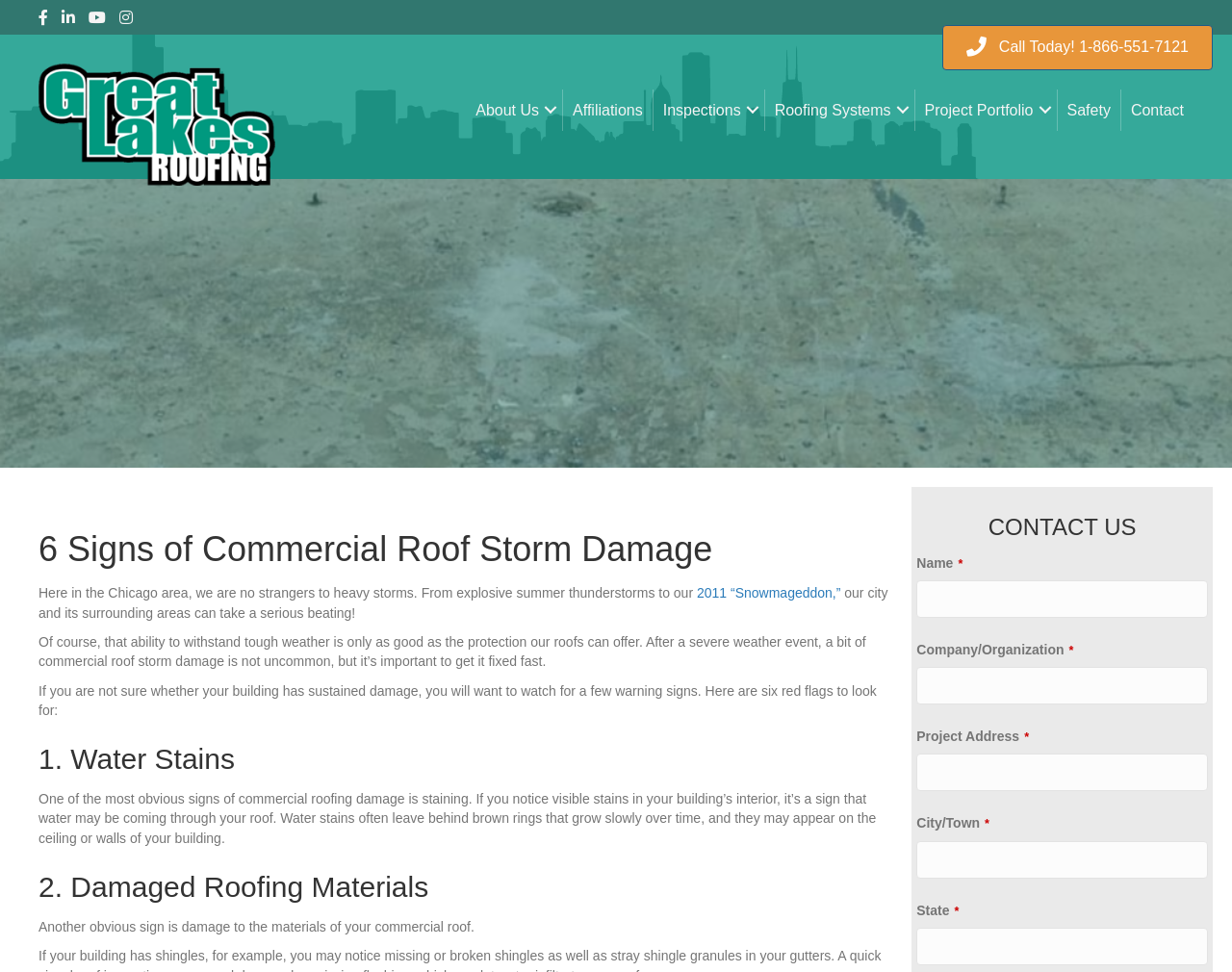What is the company name mentioned on the webpage?
Using the image as a reference, answer the question with a short word or phrase.

Great Lakes Roofing